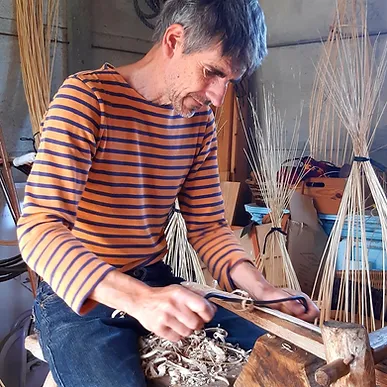Offer a detailed explanation of the image and its components.

In this image, basketry expert François Desplanches is captured mid-process in his workshop, where he skillfully crafts traditional baskets. He wears a distinctly striped long-sleeve shirt and is focused intently on the task at hand, using a carving tool to shape a piece of wood. Surrounding him are bundles of willow, a fundamental material for his creations, hinting at his dedication to artisanal craftsmanship. This image illustrates his expertise and artistry, exemplifying the unique techniques he will share during the Tear Up Festival, taking place from August 21 to 25, 2024, in Staffordshire, UK. Desplanches has been a prominent figure in the world of basketry since 2001, showcasing the beauty and skill involved in this intricate craft.